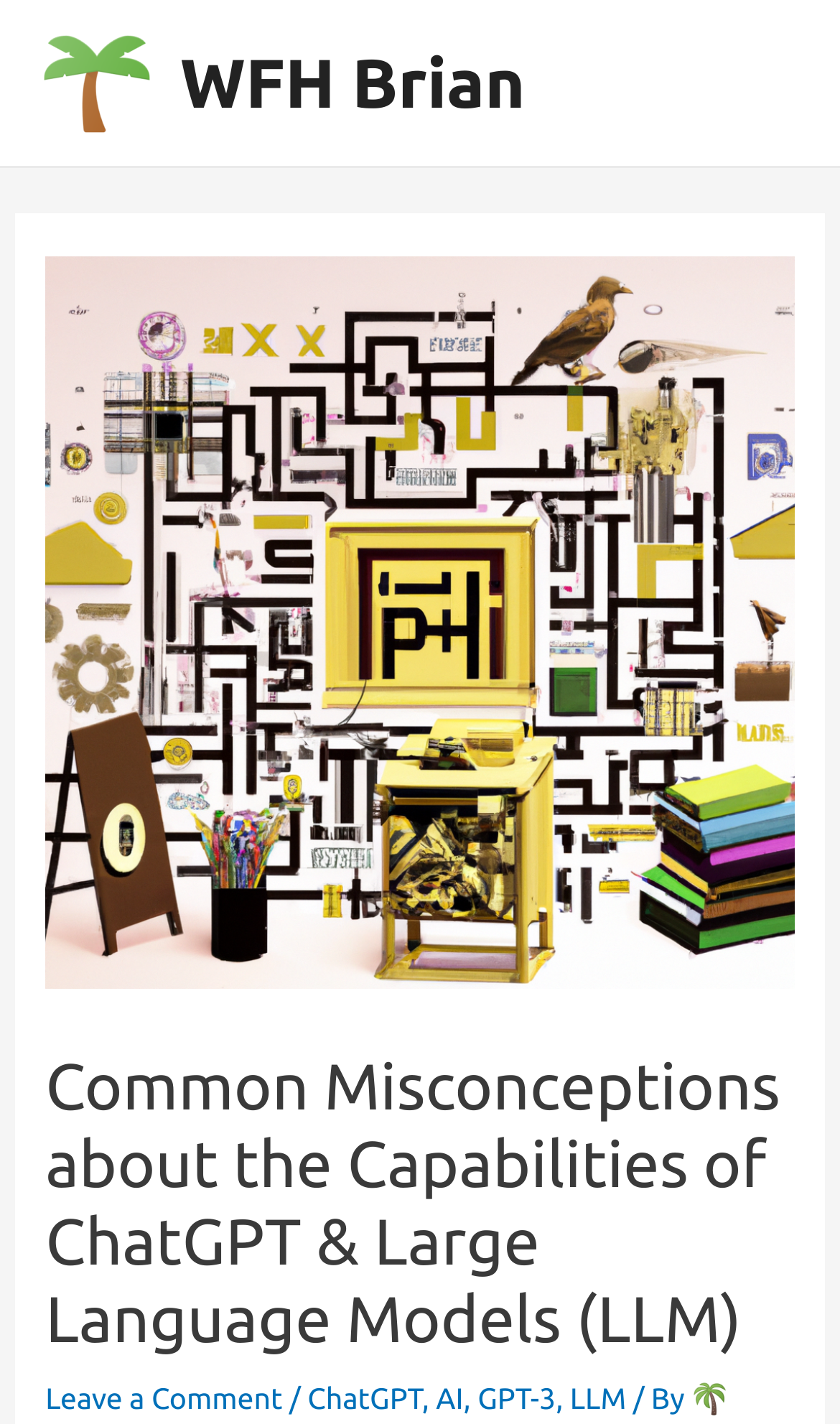What is the symbol associated with large language models?
Give a single word or phrase answer based on the content of the image.

Symbols of limitations and misconceptions